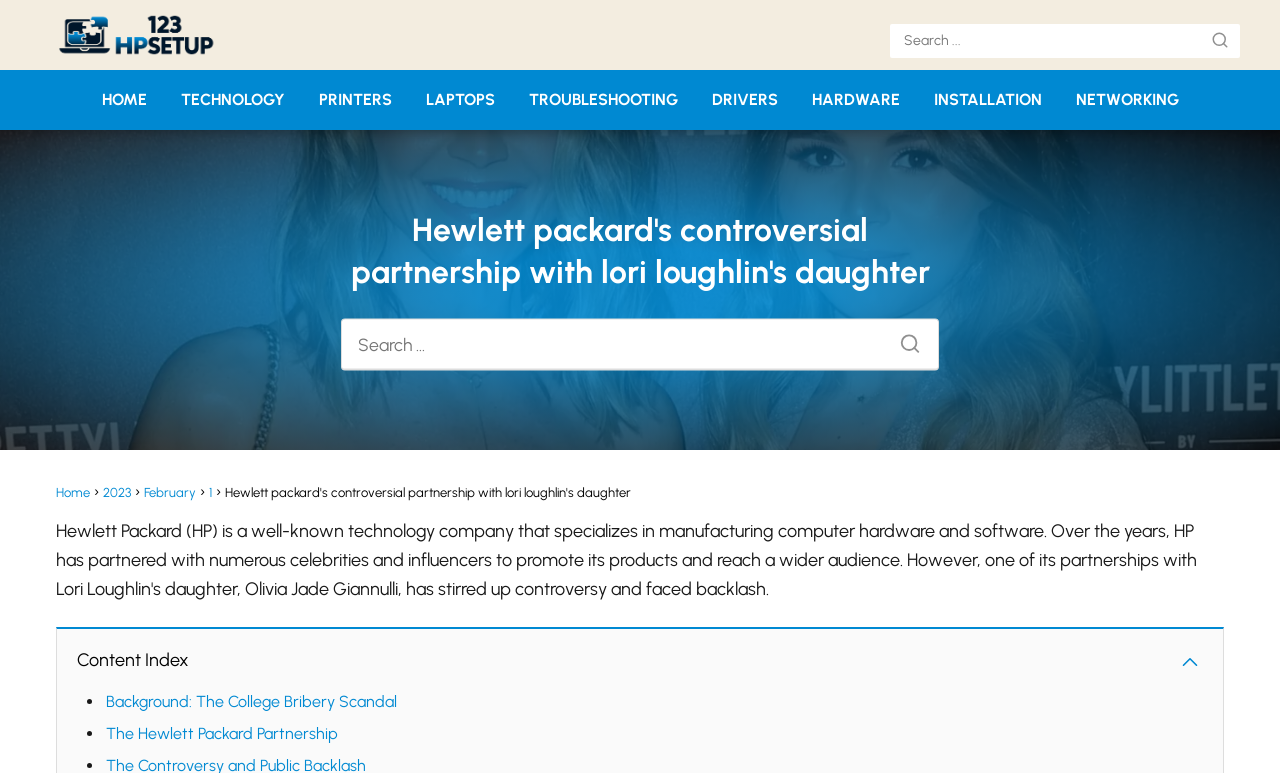Find the bounding box coordinates of the element you need to click on to perform this action: 'Read about the Background: The College Bribery Scandal'. The coordinates should be represented by four float values between 0 and 1, in the format [left, top, right, bottom].

[0.083, 0.896, 0.31, 0.92]